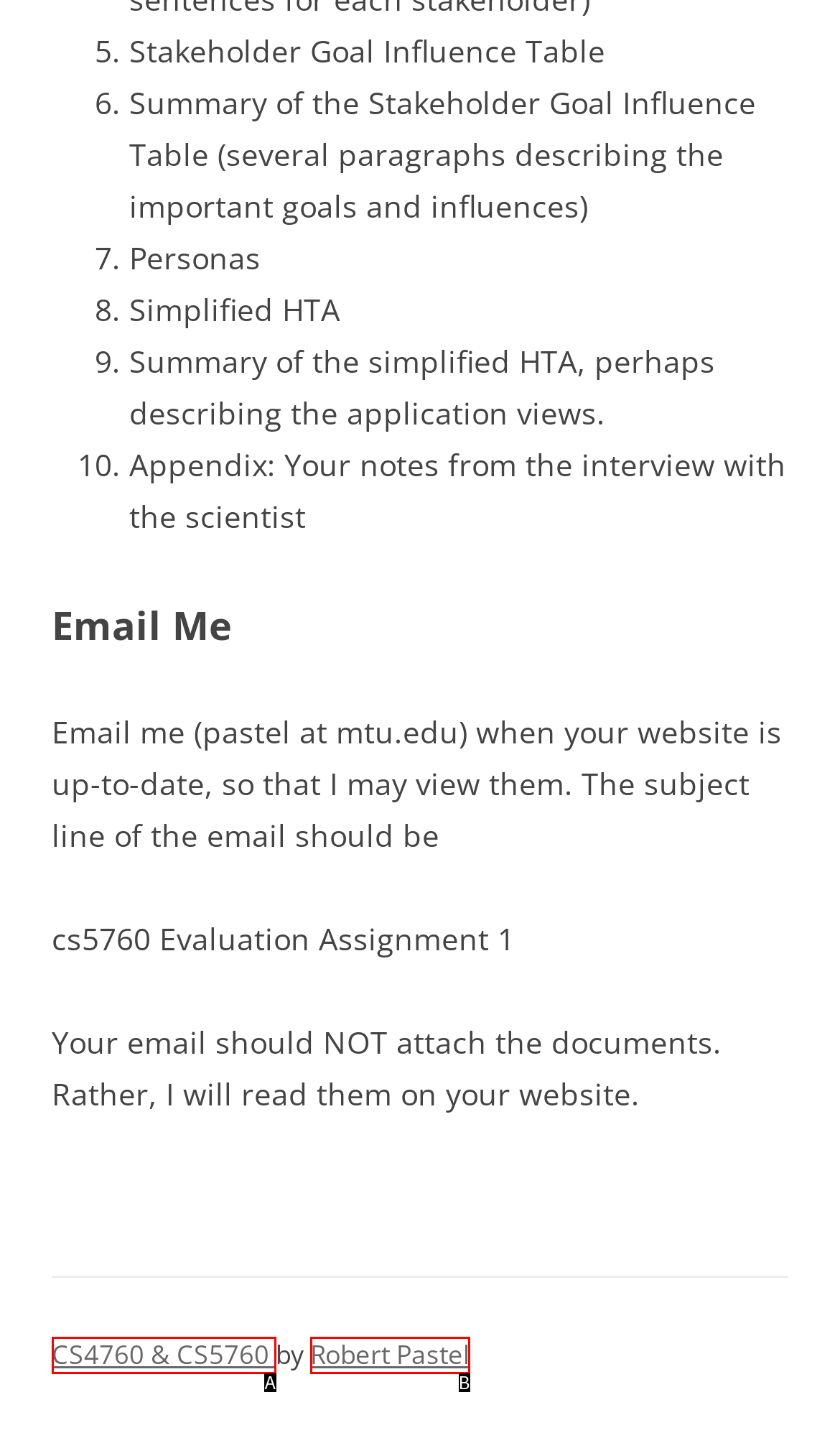Tell me which option best matches this description: CS4760 & CS5760
Answer with the letter of the matching option directly from the given choices.

A